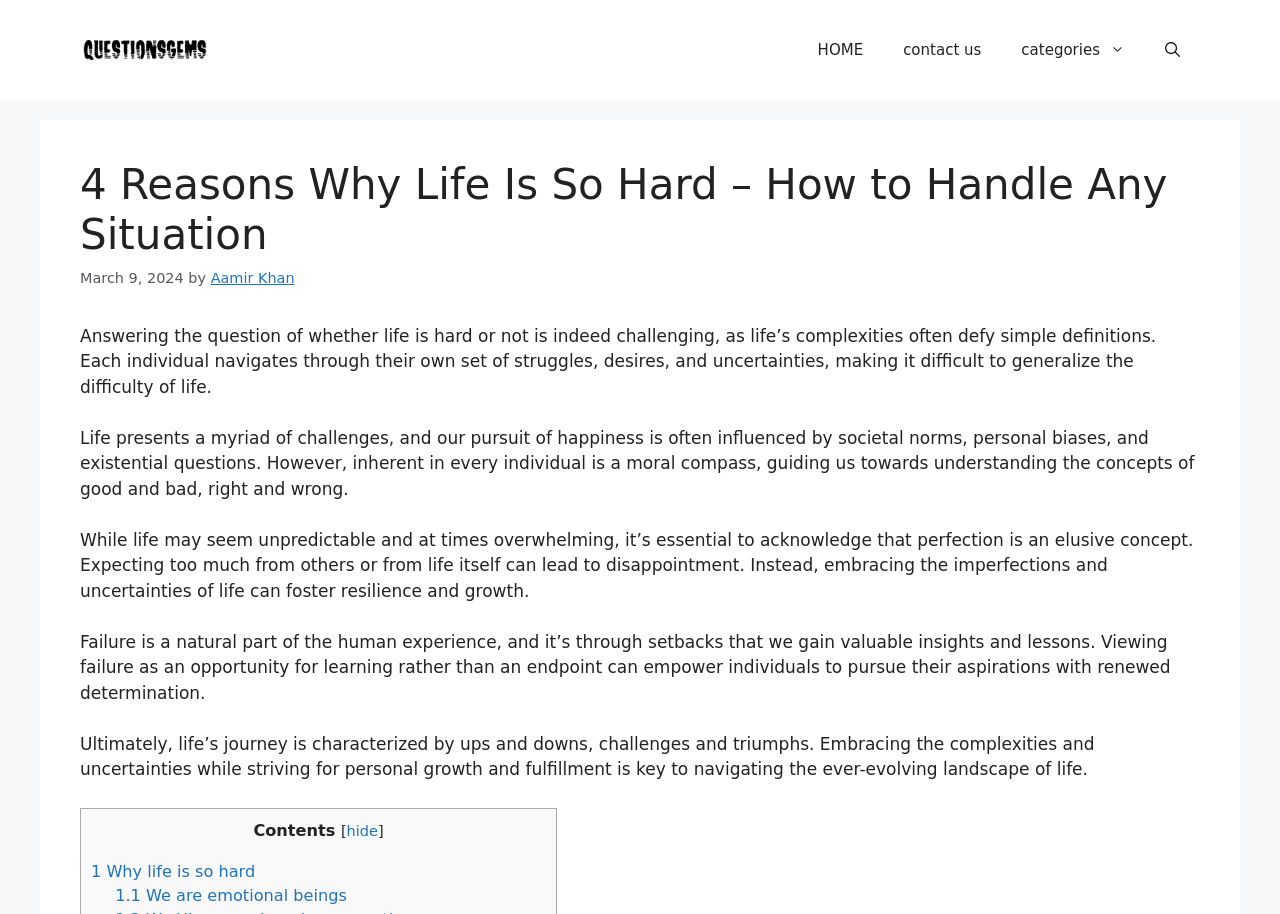Please provide the main heading of the webpage content.

4 Reasons Why Life Is So Hard – How to Handle Any Situation